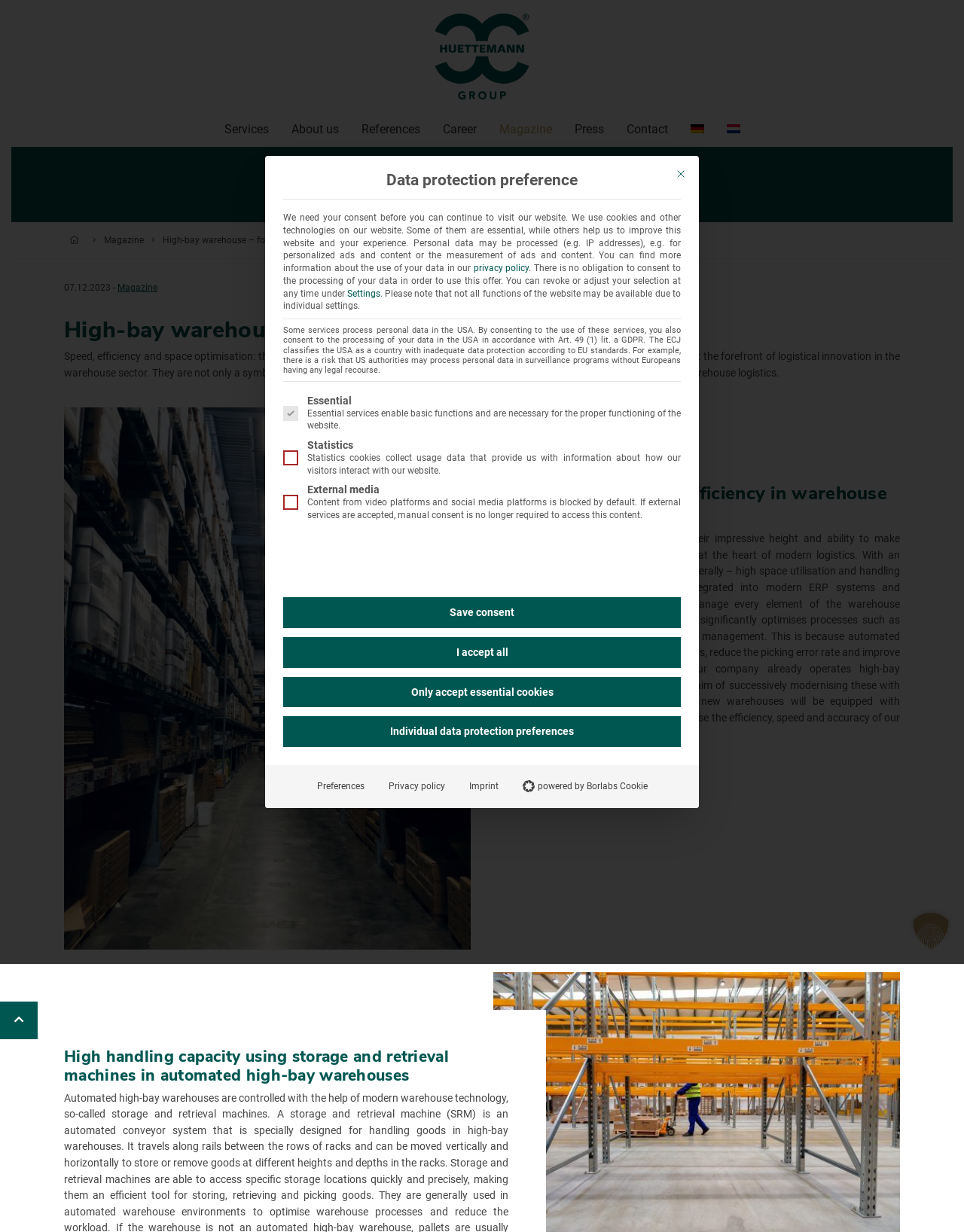What is the main topic of this website?
Look at the image and respond with a single word or a short phrase.

Warehouse logistics